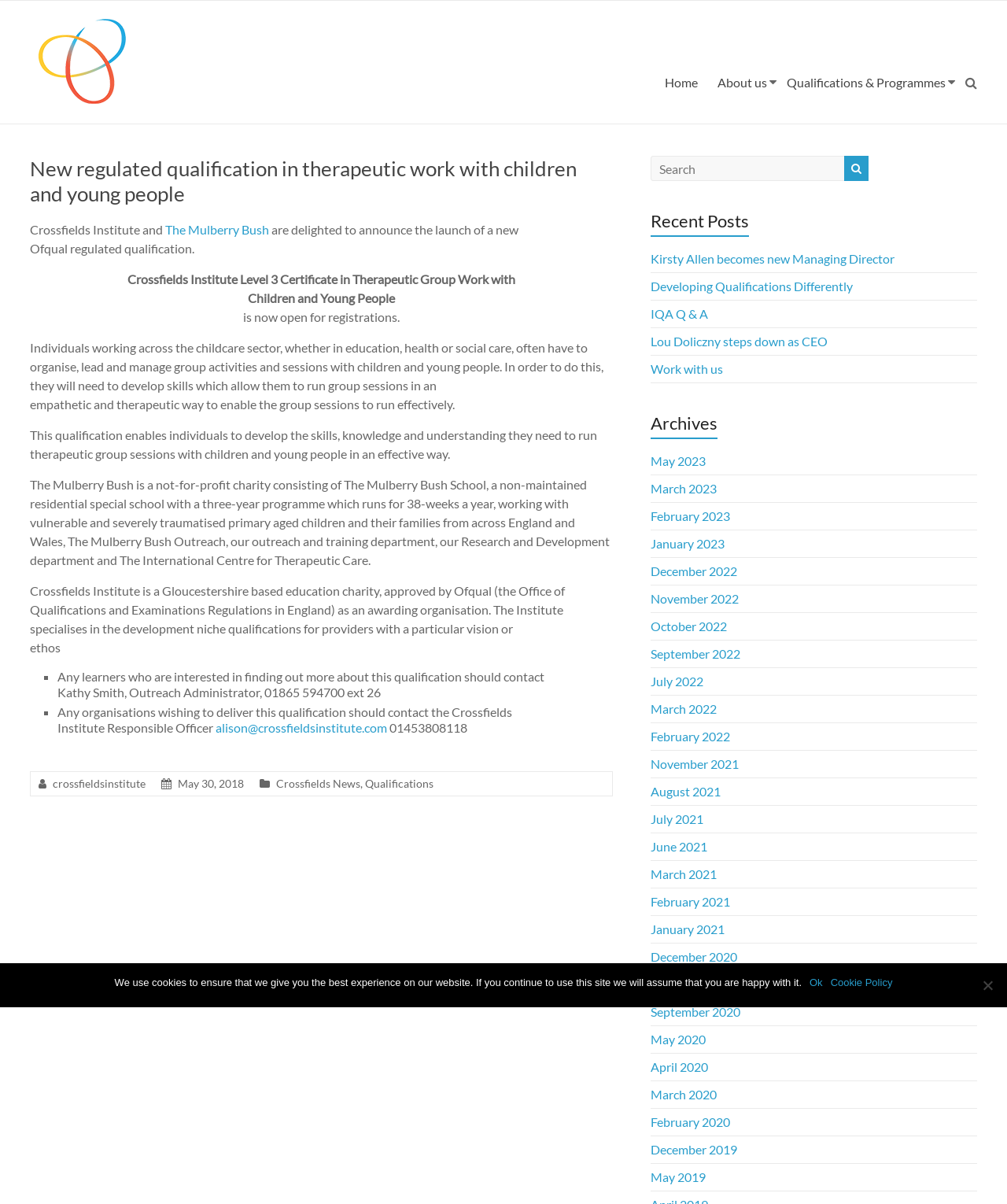Find and indicate the bounding box coordinates of the region you should select to follow the given instruction: "Search for something".

[0.646, 0.129, 0.84, 0.15]